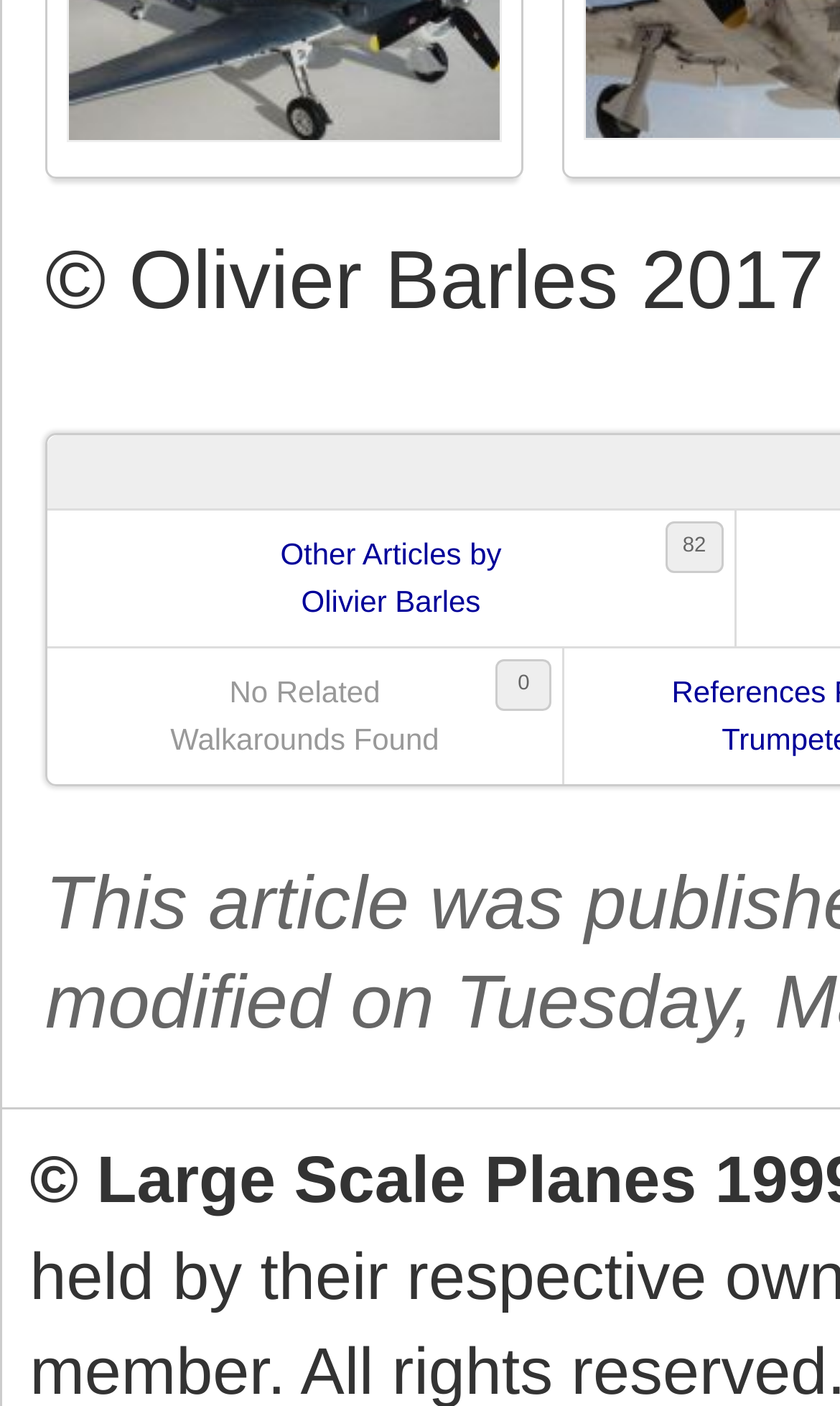Find the bounding box coordinates for the HTML element described as: "No RelatedWalkarounds Found". The coordinates should consist of four float values between 0 and 1, i.e., [left, top, right, bottom].

[0.059, 0.462, 0.667, 0.556]